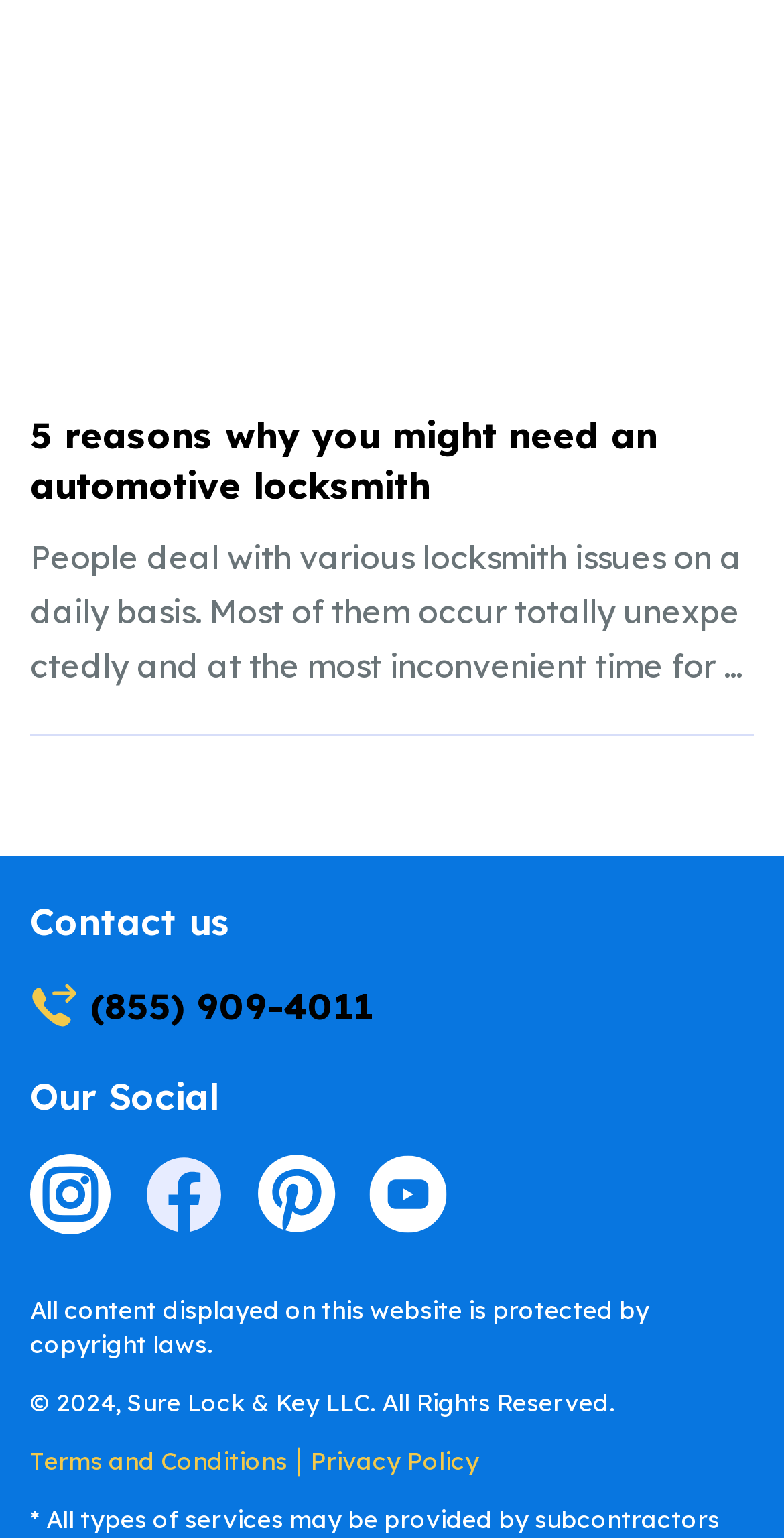What are the two policies listed at the bottom?
Carefully examine the image and provide a detailed answer to the question.

I found the policies by examining the link elements at the bottom of the page, which are separated by a '|' character. The two policies are Terms and Conditions and Privacy Policy.